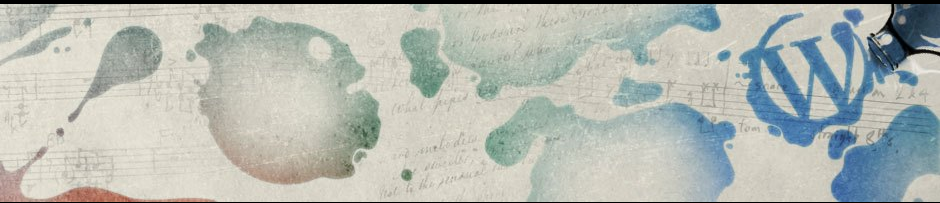Detail every significant feature and component of the image.

The image features an abstract design filled with colorful splashes of paint in shades of blue, green, and orange, layered over a textured background that evokes a sense of creativity and inspiration. The backdrop includes faint musical notations, suggesting a connection to artistic expression and melody. Prominently displayed is a stylized "W" symbol, resembling the logo for WordPress, hinting at a theme of digital creativity or web design. This vibrant composition seamlessly blends visual art with hints of musicality, appealing to those interested in creative projects, blogging, and content creation.